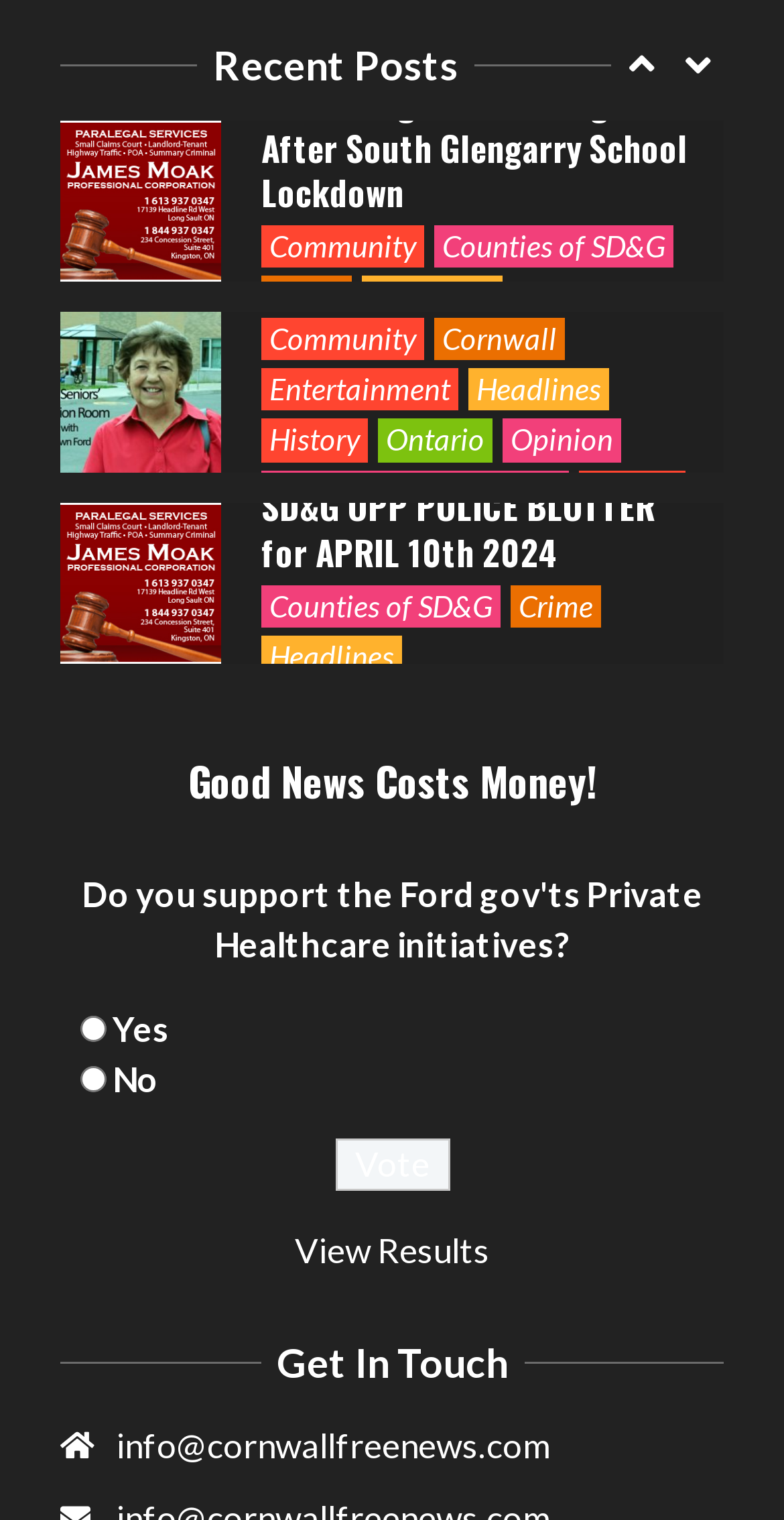Find and indicate the bounding box coordinates of the region you should select to follow the given instruction: "Click on the 'Vote' button".

[0.427, 0.749, 0.573, 0.783]